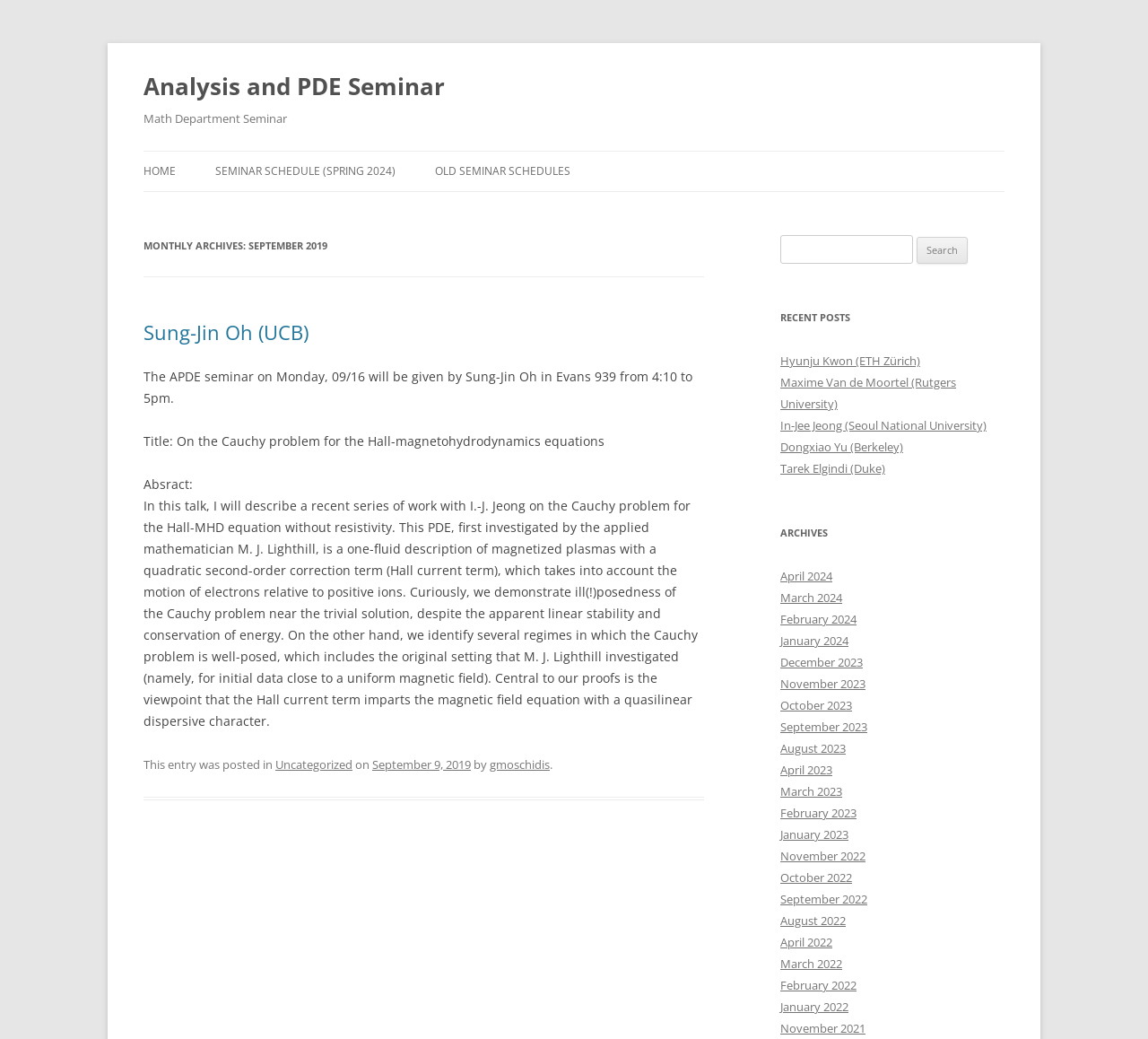Find the bounding box coordinates of the element to click in order to complete this instruction: "Read the post by Sung-Jin Oh". The bounding box coordinates must be four float numbers between 0 and 1, denoted as [left, top, right, bottom].

[0.125, 0.309, 0.613, 0.331]